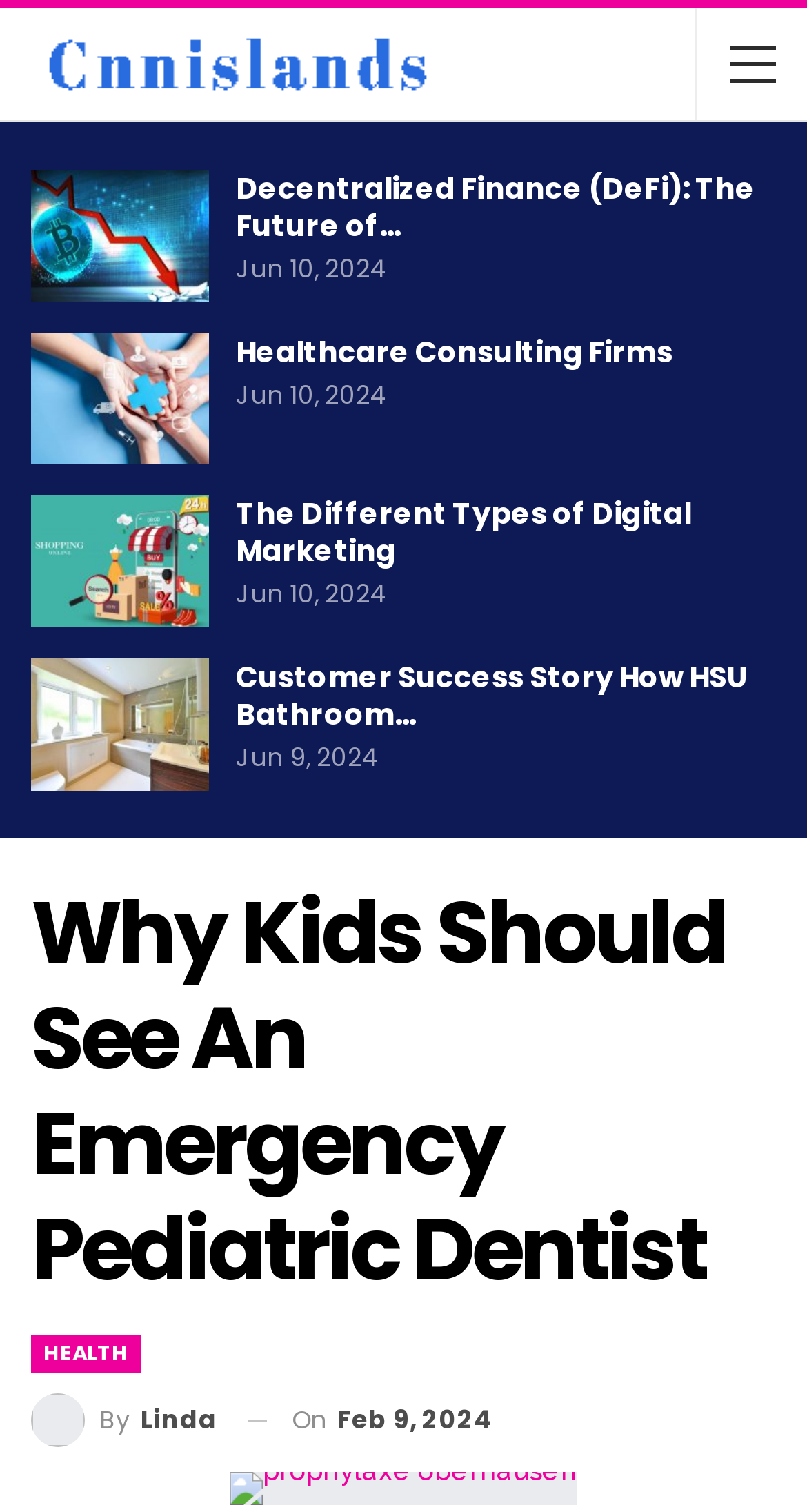Based on the visual content of the image, answer the question thoroughly: How many links are there in the webpage?

There are multiple links on the webpage, including links to other articles, such as 'Decentralized Finance (DeFi): The Future of…', 'Healthcare Consulting Firms', and 'The Different Types of Digital Marketing', among others.